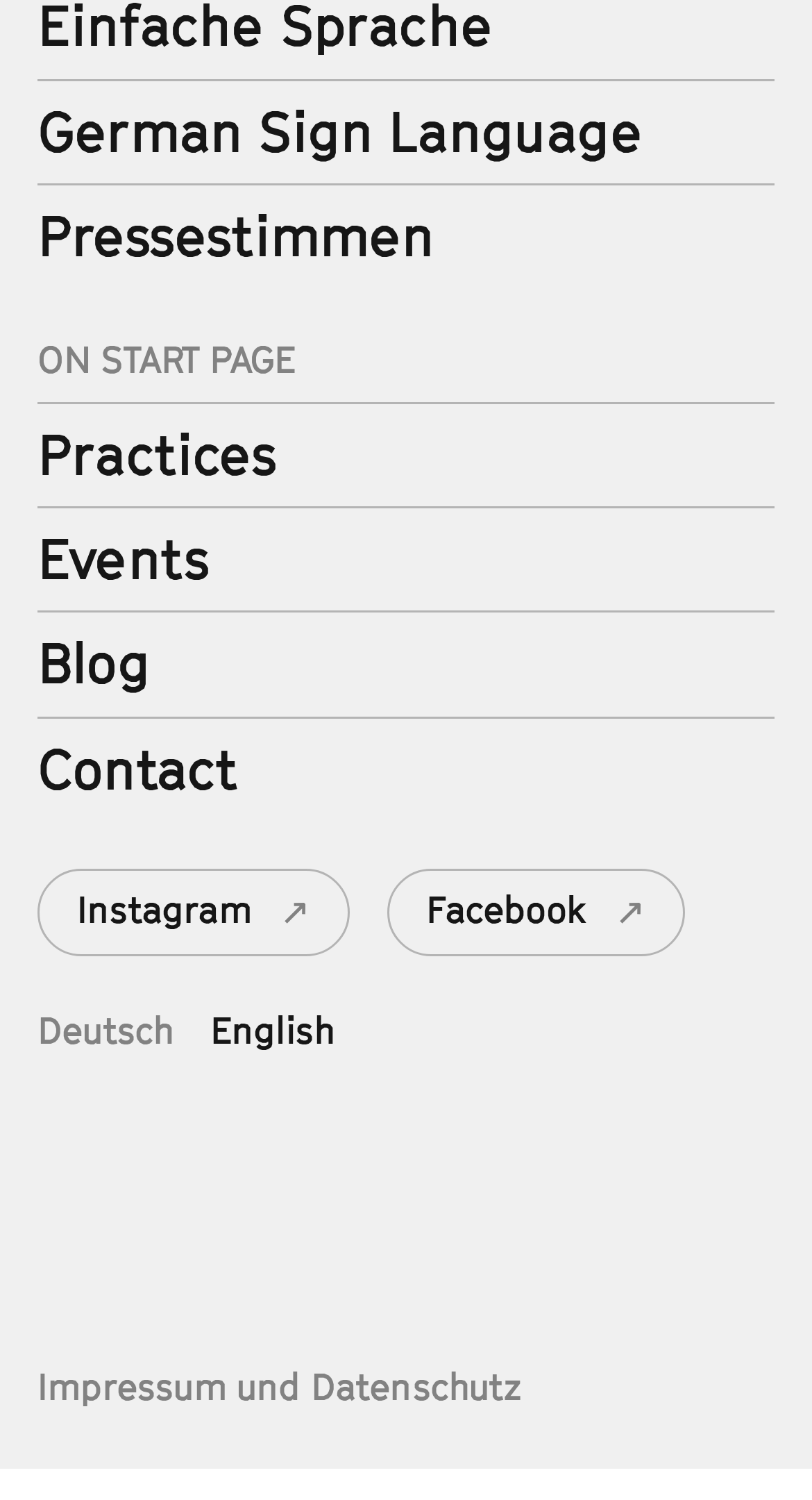Provide a short answer to the following question with just one word or phrase: What is the last item at the bottom of the webpage?

Impressum und Datenschutz